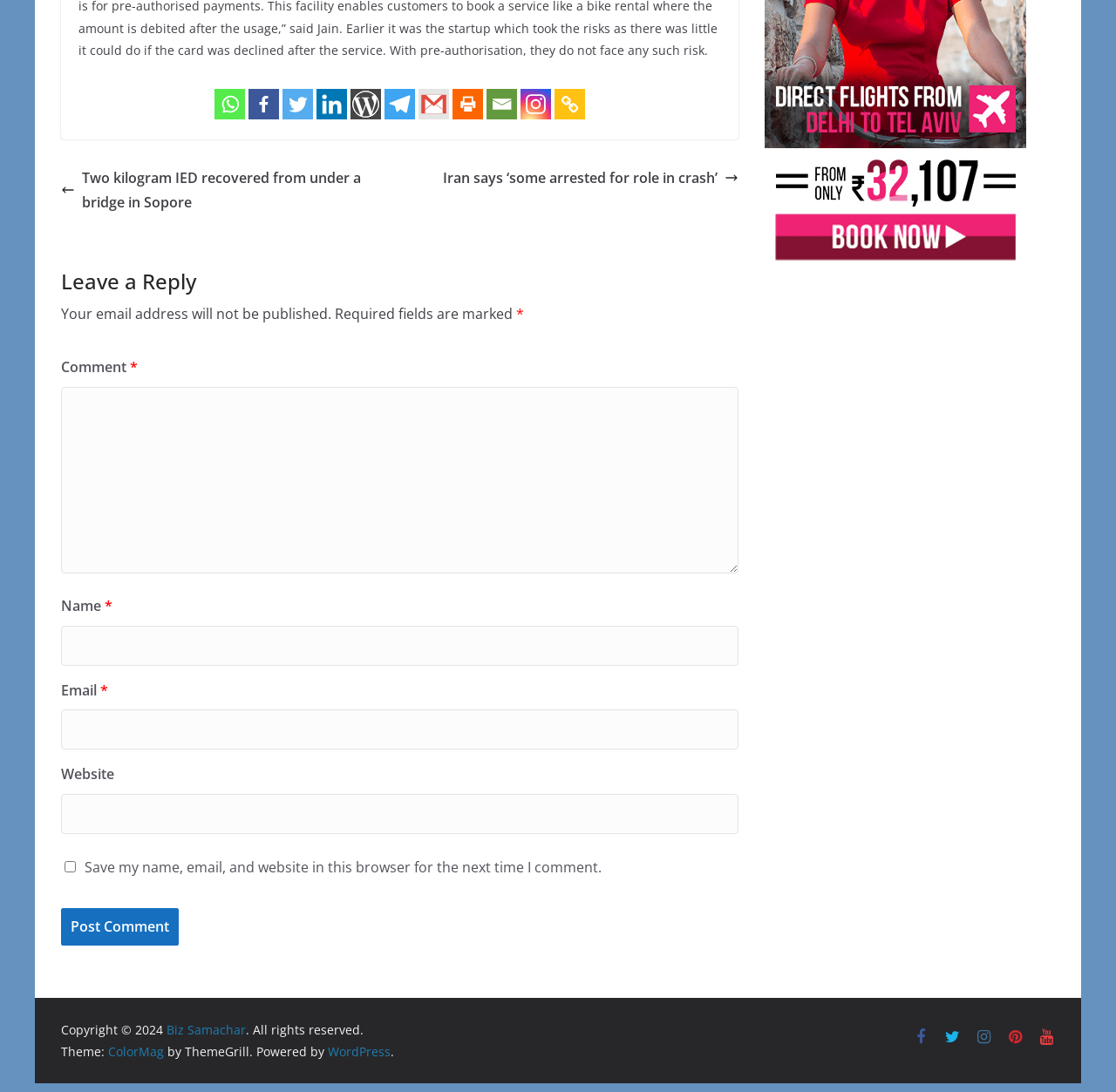Could you provide the bounding box coordinates for the portion of the screen to click to complete this instruction: "Click on the 'Whatsapp' link"?

[0.192, 0.081, 0.22, 0.109]